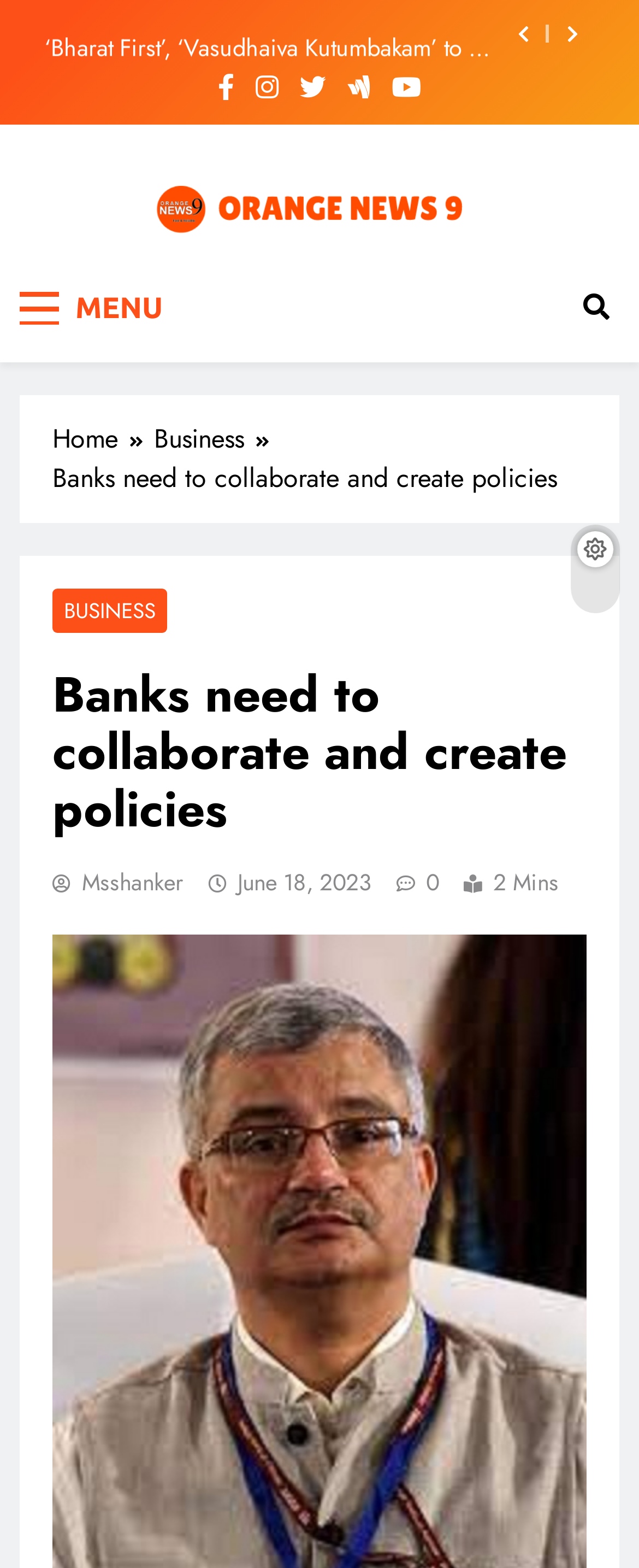Determine the bounding box coordinates of the clickable region to execute the instruction: "Visit the OrangeNews9 homepage". The coordinates should be four float numbers between 0 and 1, denoted as [left, top, right, bottom].

[0.244, 0.116, 0.756, 0.157]